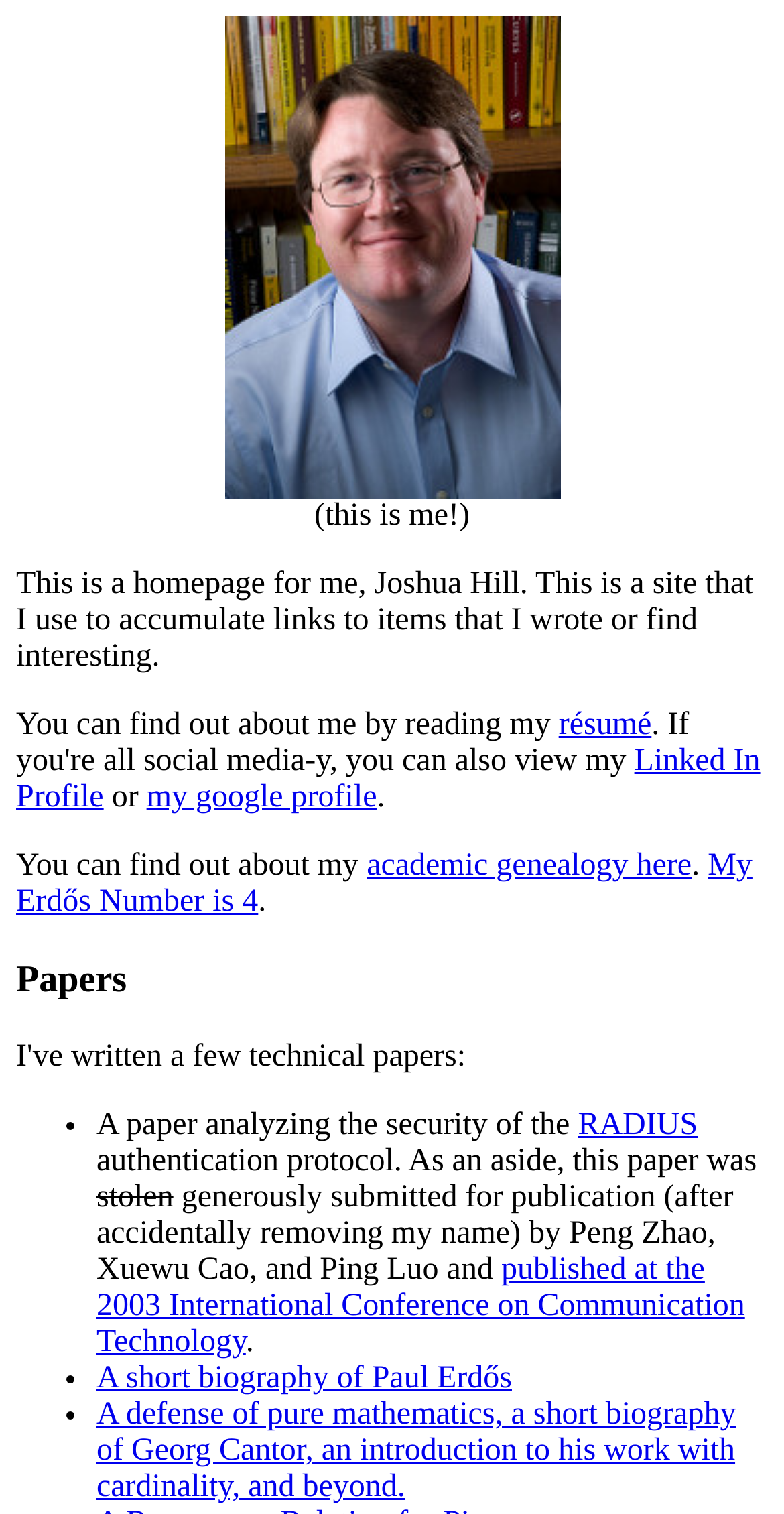Provide the bounding box coordinates of the HTML element described as: "résumé". The bounding box coordinates should be four float numbers between 0 and 1, i.e., [left, top, right, bottom].

[0.713, 0.467, 0.831, 0.49]